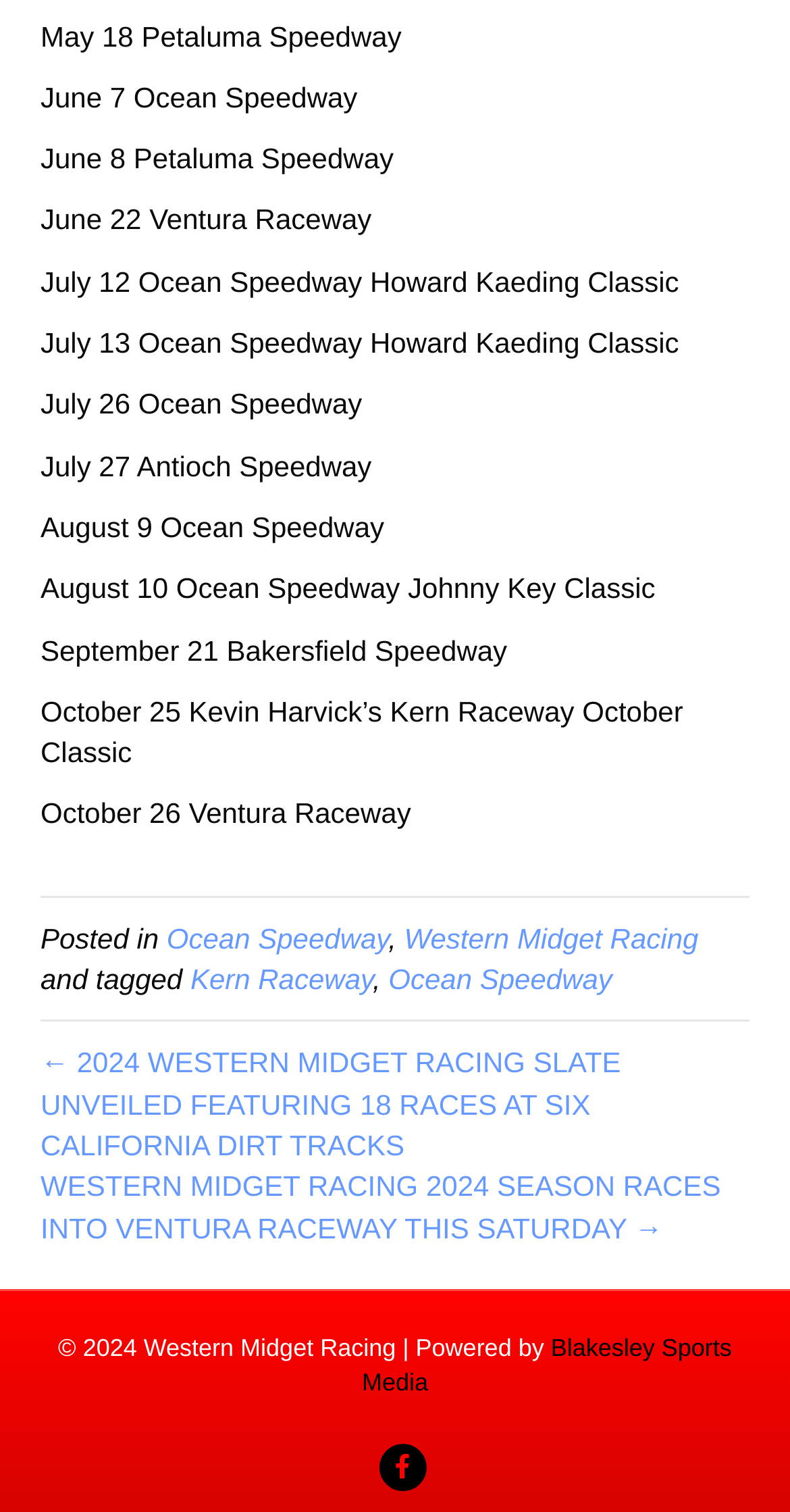Pinpoint the bounding box coordinates of the element that must be clicked to accomplish the following instruction: "Go to Blakesley Sports Media website". The coordinates should be in the format of four float numbers between 0 and 1, i.e., [left, top, right, bottom].

[0.458, 0.882, 0.926, 0.924]